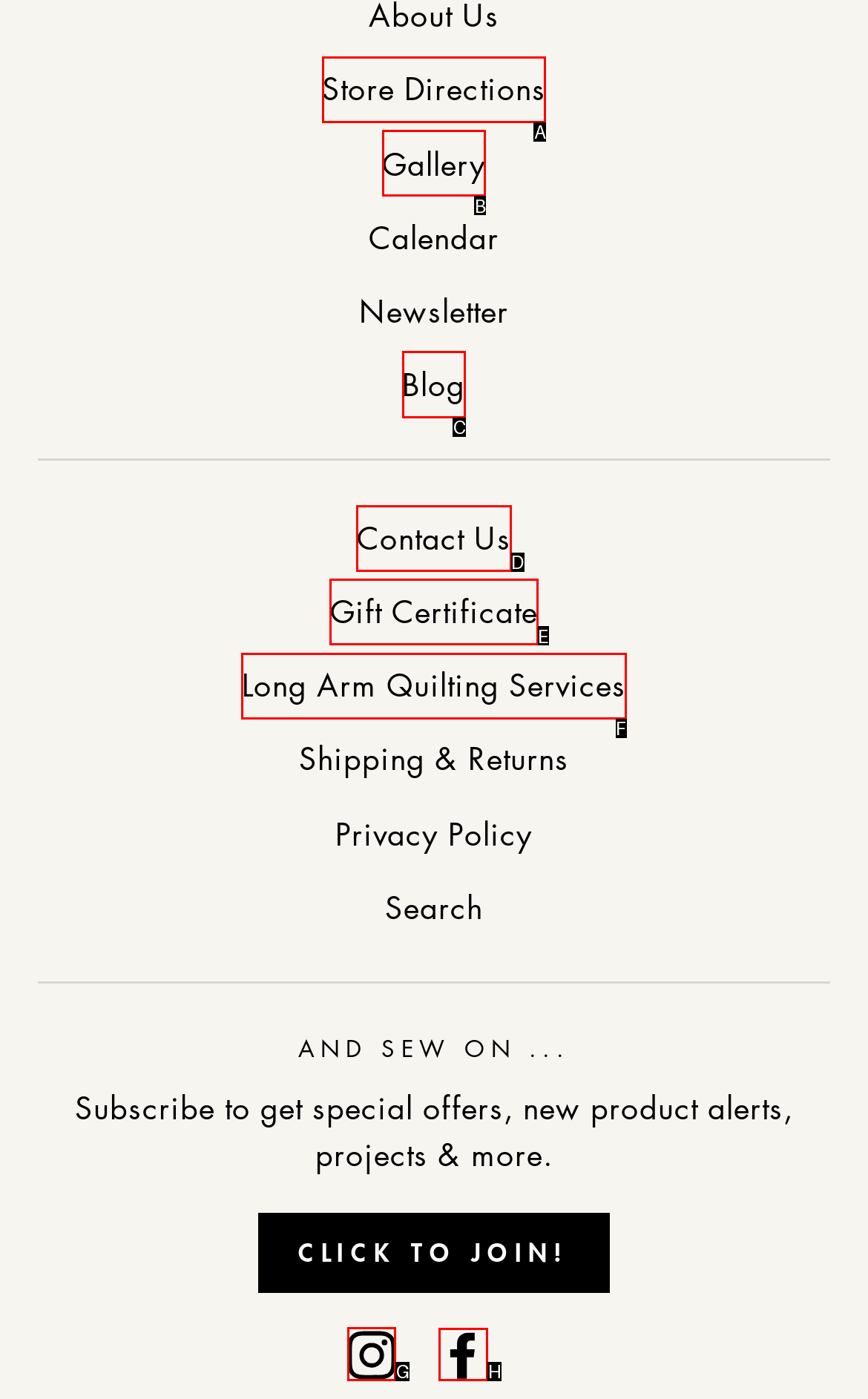Determine the right option to click to perform this task: Check Instagram
Answer with the correct letter from the given choices directly.

G